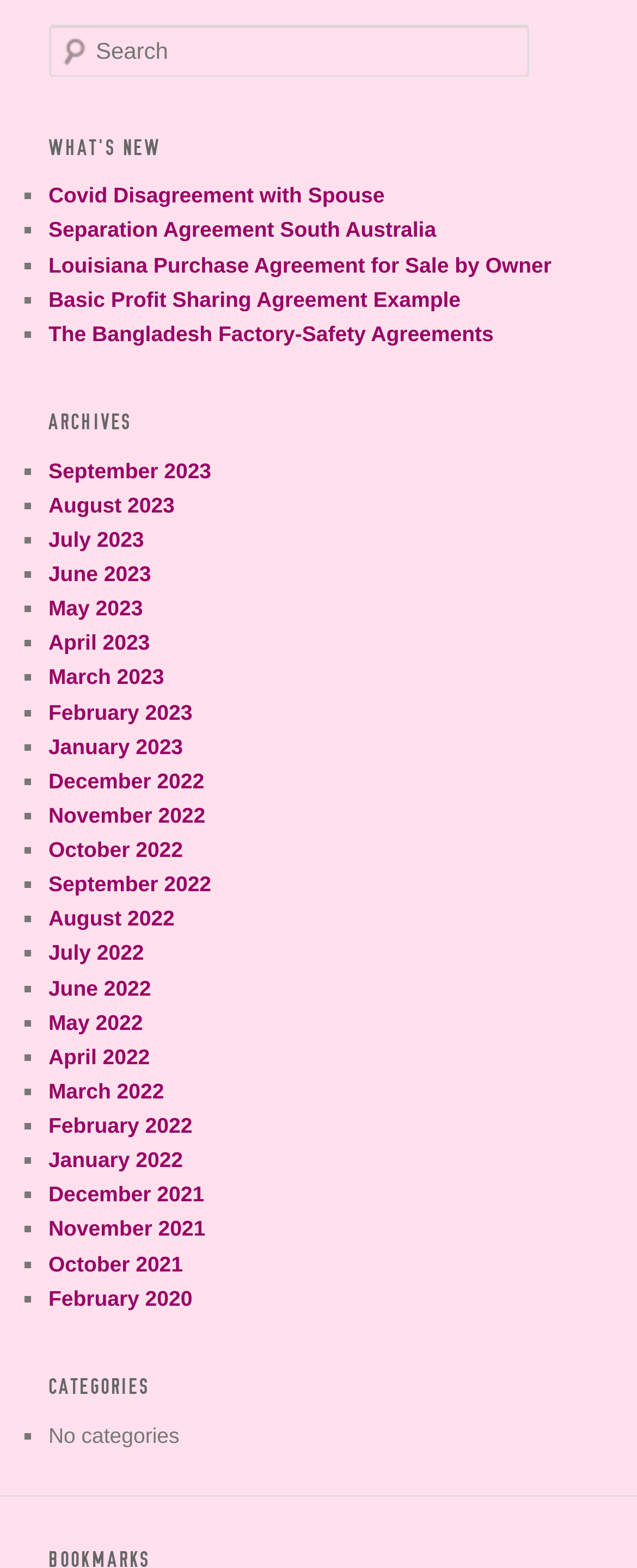What type of content is listed under 'WHAT'S NEW'?
Please respond to the question with a detailed and informative answer.

Under the 'WHAT'S NEW' heading, there are several links listed with bullet points, indicating that they are new or recent content on the website.